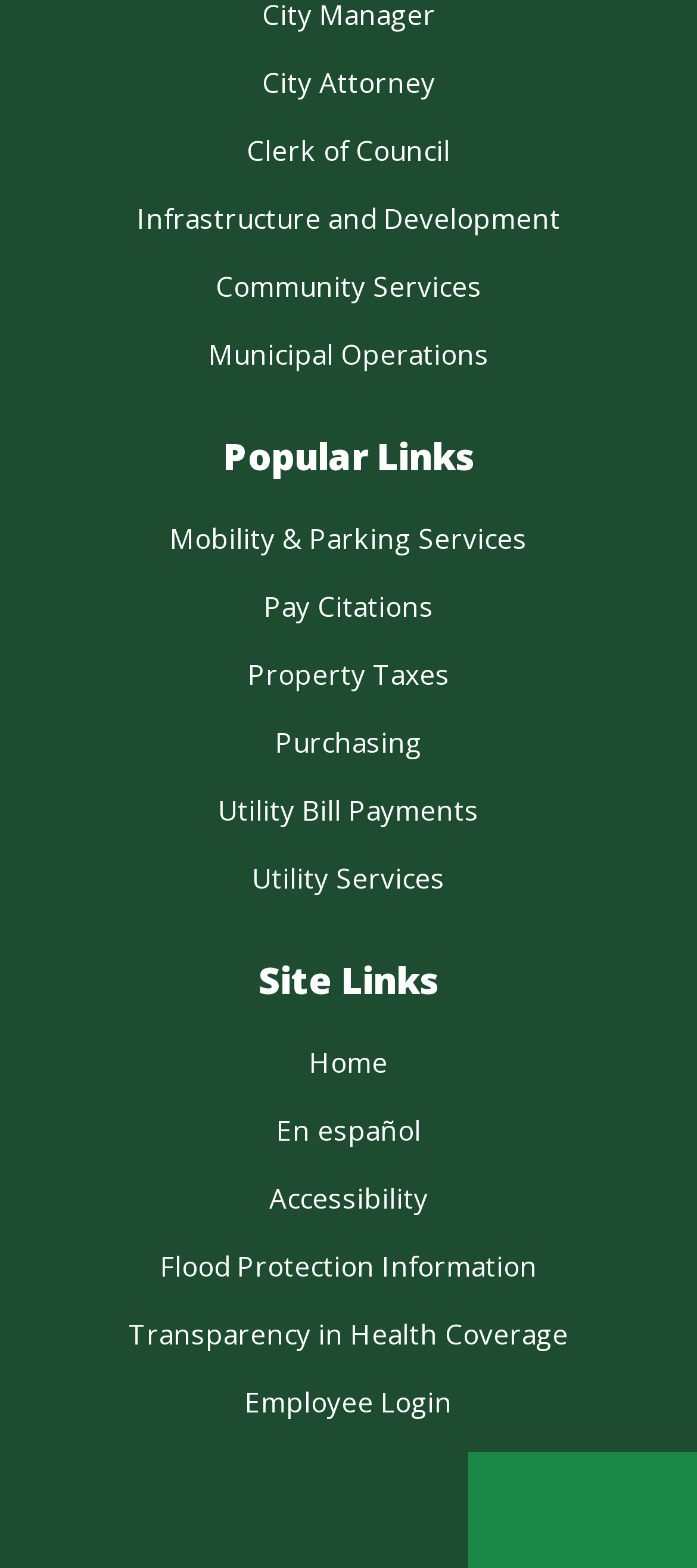Please identify the bounding box coordinates of the clickable area that will allow you to execute the instruction: "Access Popular Links".

[0.039, 0.274, 0.961, 0.309]